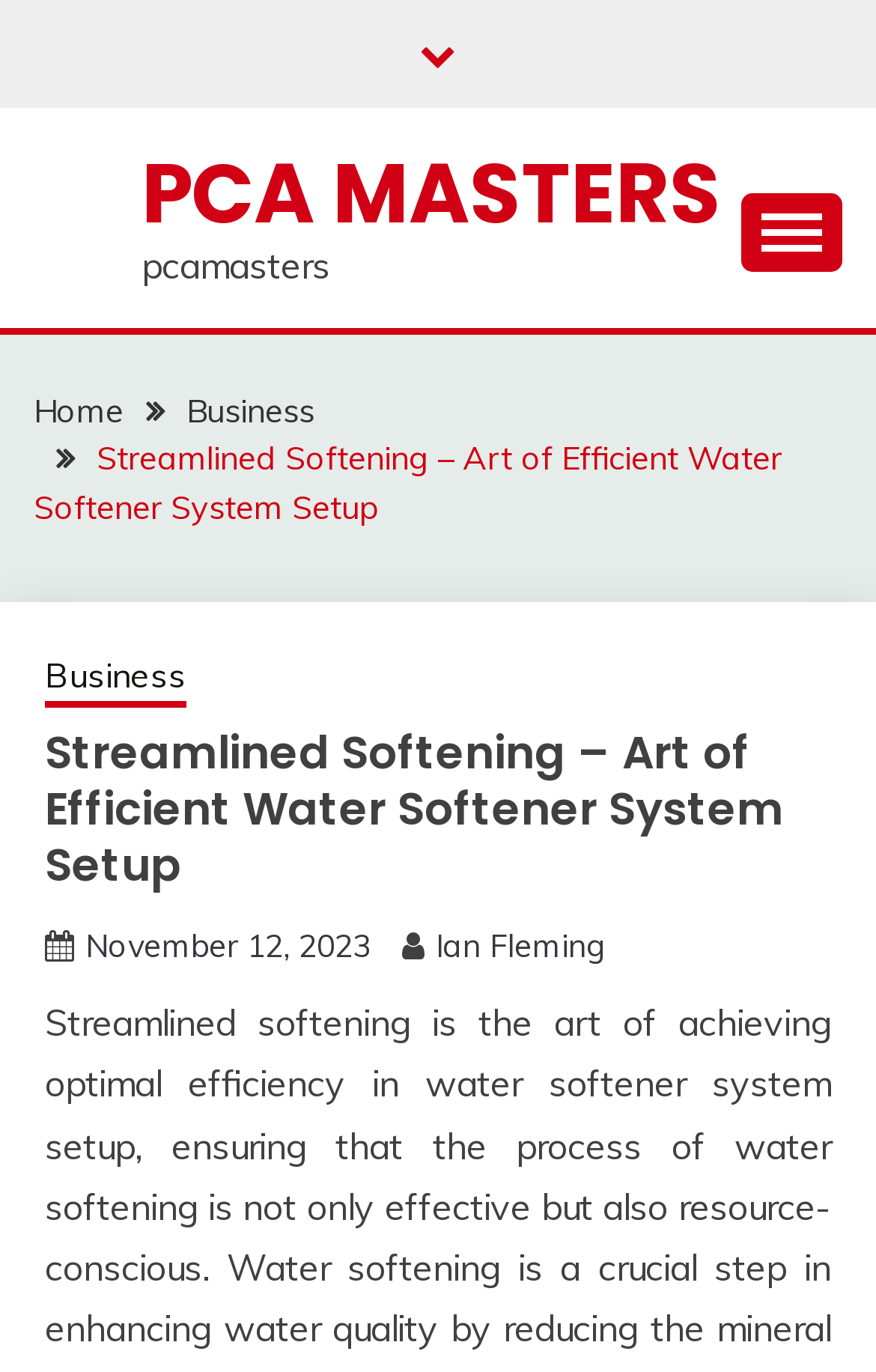Please determine the bounding box coordinates of the section I need to click to accomplish this instruction: "expand primary menu".

[0.846, 0.14, 0.962, 0.198]